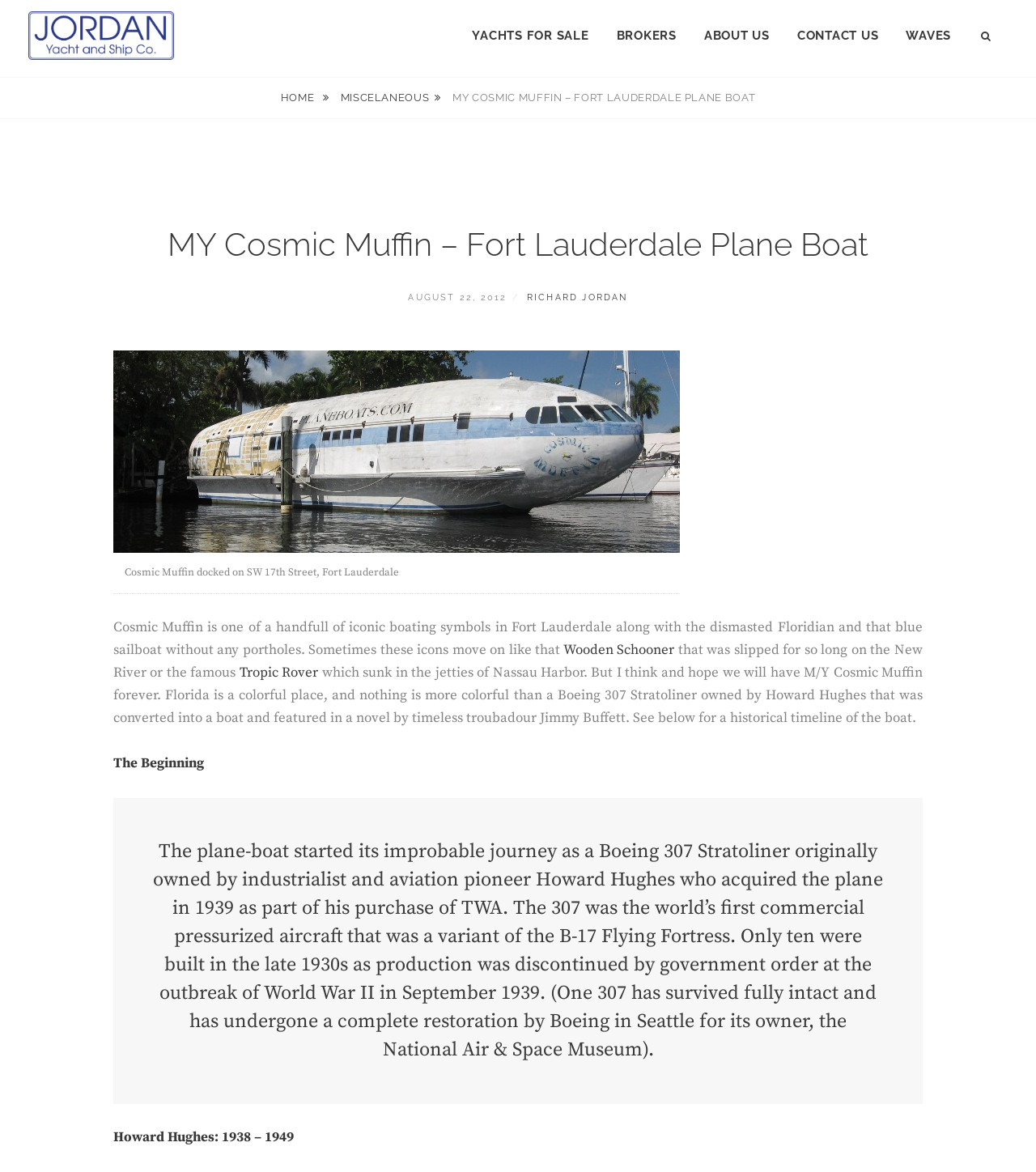Please identify the bounding box coordinates of the element that needs to be clicked to perform the following instruction: "Explore the 'Slot Raffi' link".

None